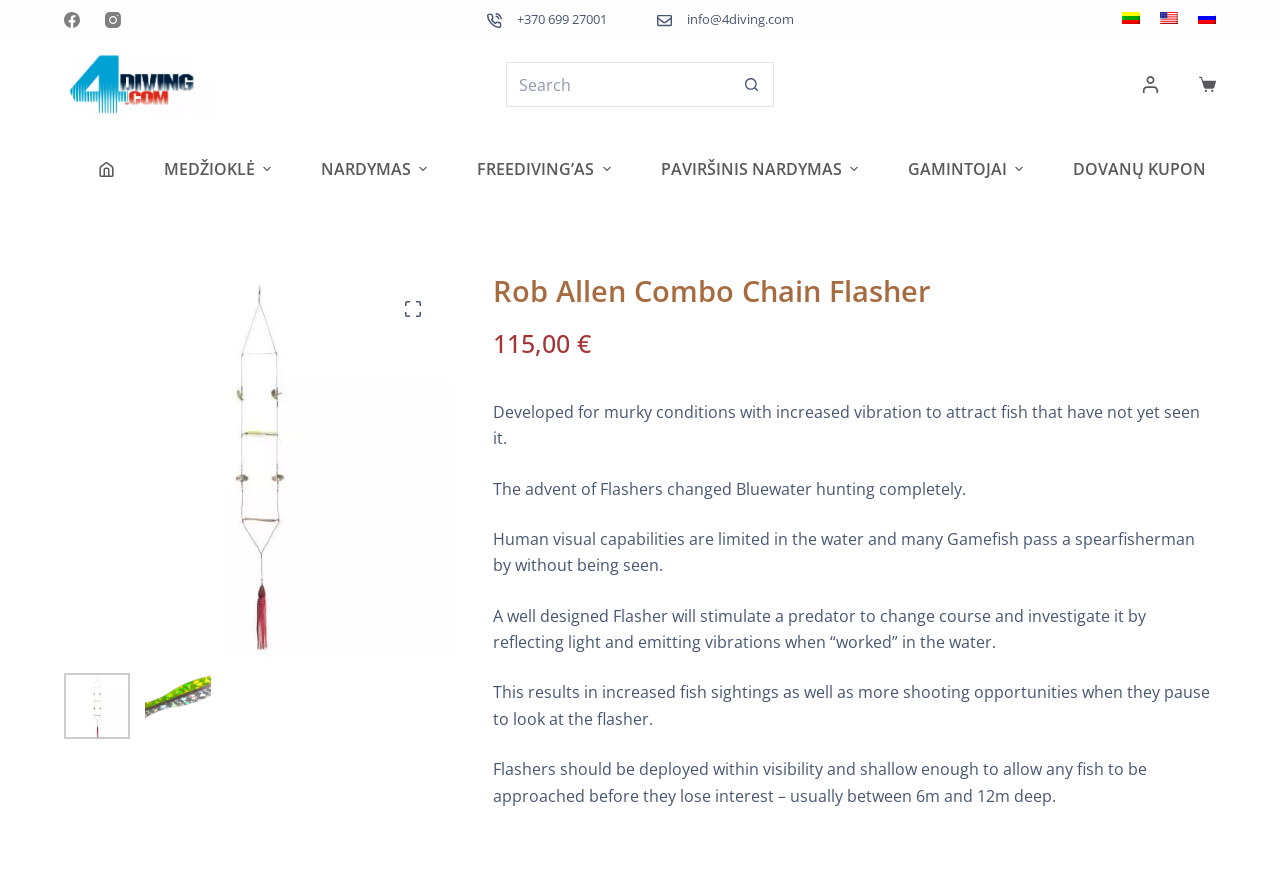Identify the bounding box of the UI component described as: "DOVANŲ KUPONAI".

[0.819, 0.177, 0.974, 0.204]